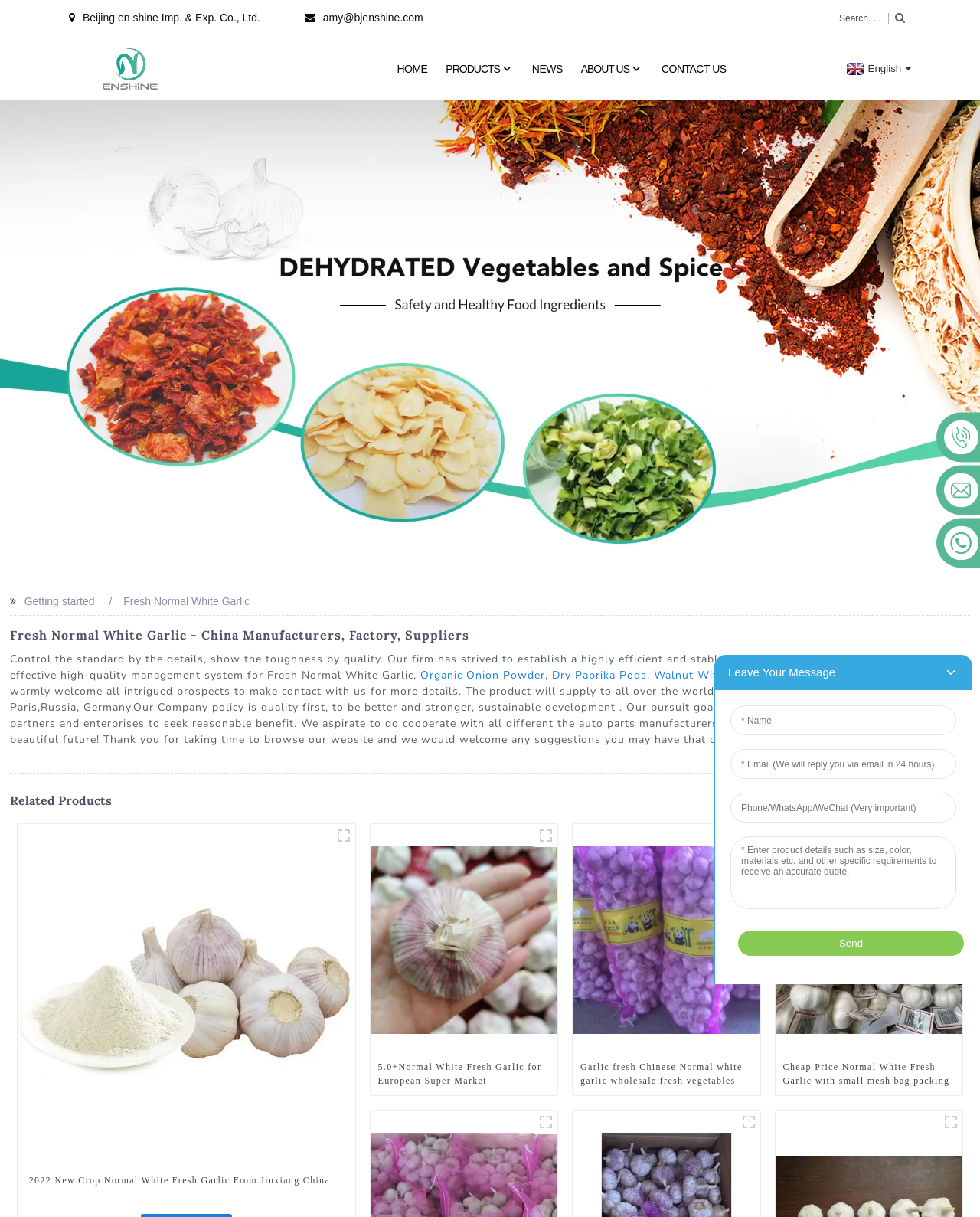Using the format (top-left x, top-left y, bottom-right x, bottom-right y), provide the bounding box coordinates for the described UI element. All values should be floating point numbers between 0 and 1: About Us

[0.593, 0.031, 0.656, 0.082]